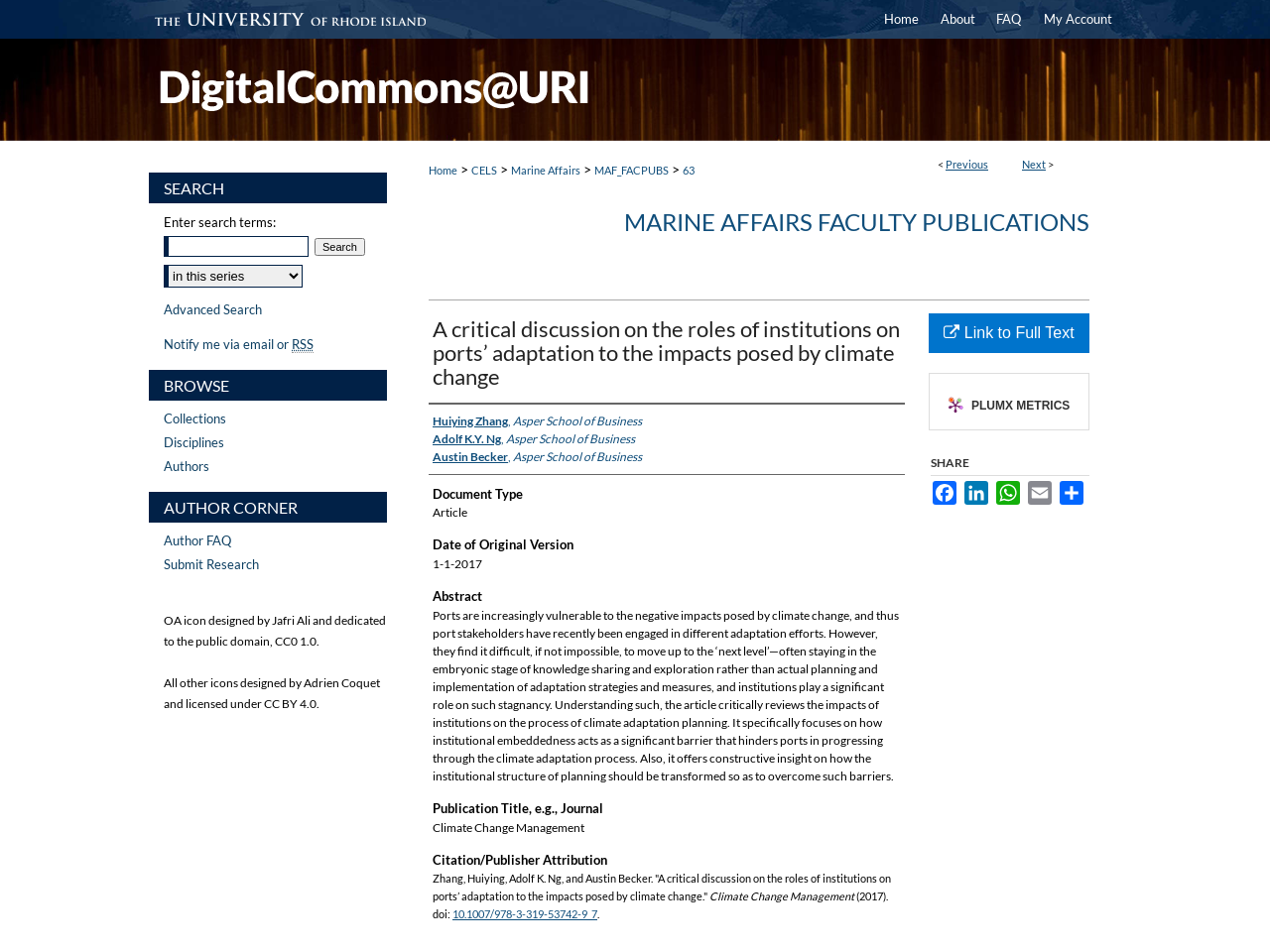What is the date of the original version of the article?
Look at the image and answer the question with a single word or phrase.

1-1-2017